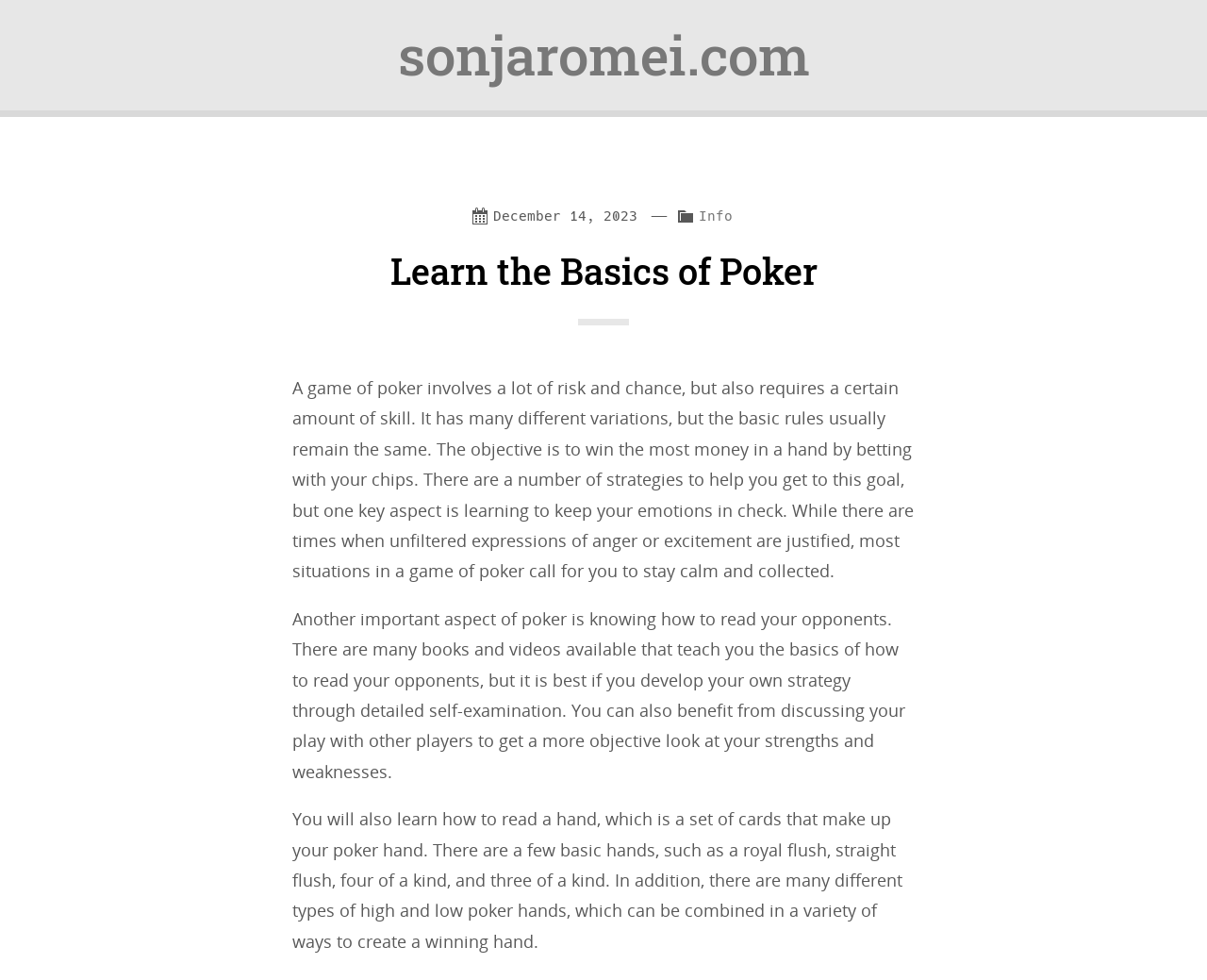Respond with a single word or phrase to the following question: What are some types of high and low poker hands?

Not specified